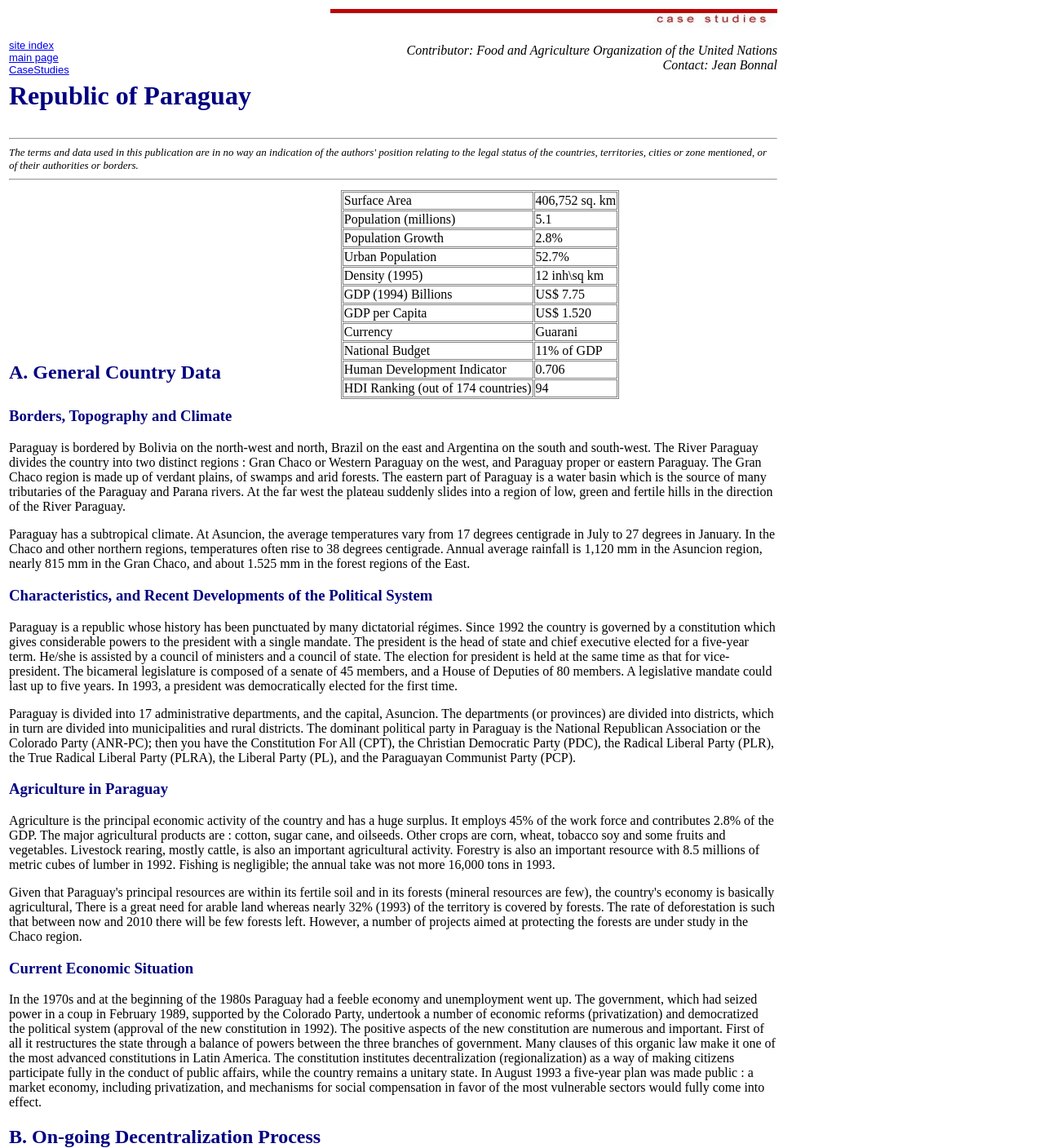What is the ranking of Paraguay in the Human Development Index?
Please answer the question with as much detail and depth as you can.

I found the answer in the table under the heading 'A. General Country Data'. The table has a row with the column header 'HDI Ranking (out of 174 countries)' and the corresponding value is '94'.